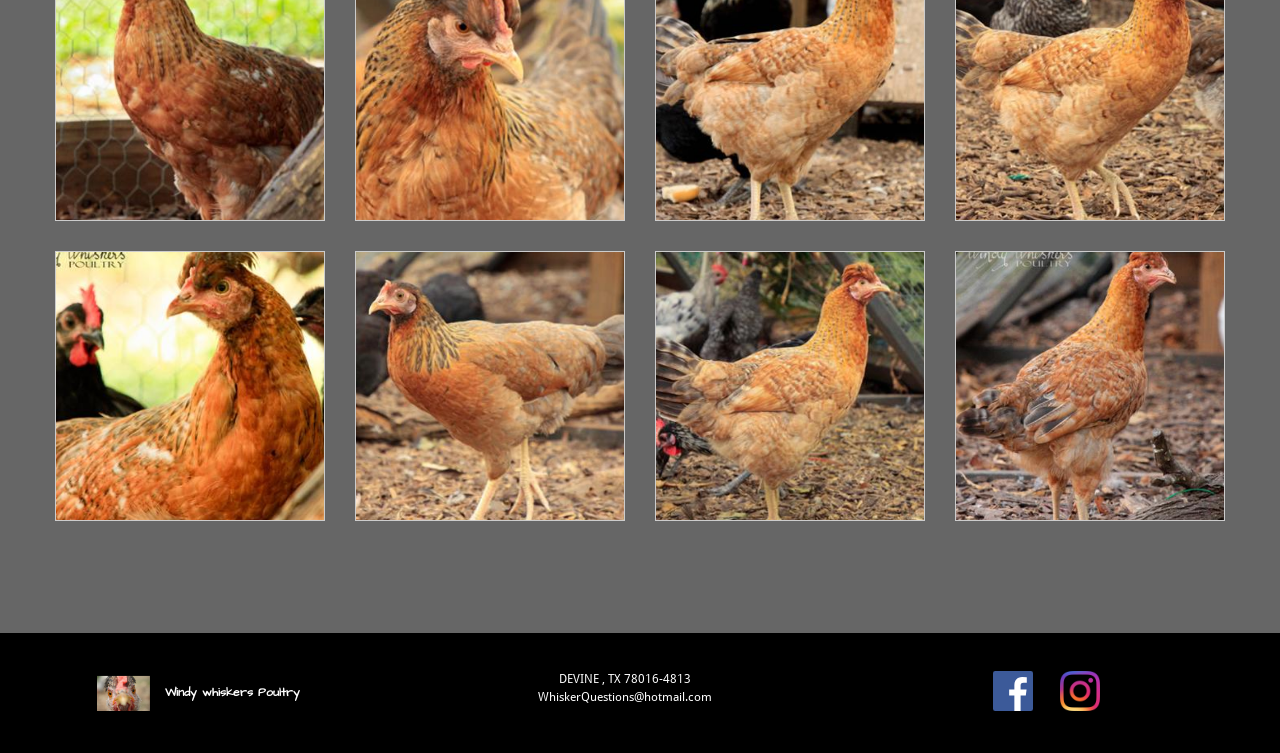Using the elements shown in the image, answer the question comprehensively: What is the state of the business location?

The state of the business location can be found in the static text at the bottom of the page, which contains the address 'DEVINE, TX 78016-4813'.